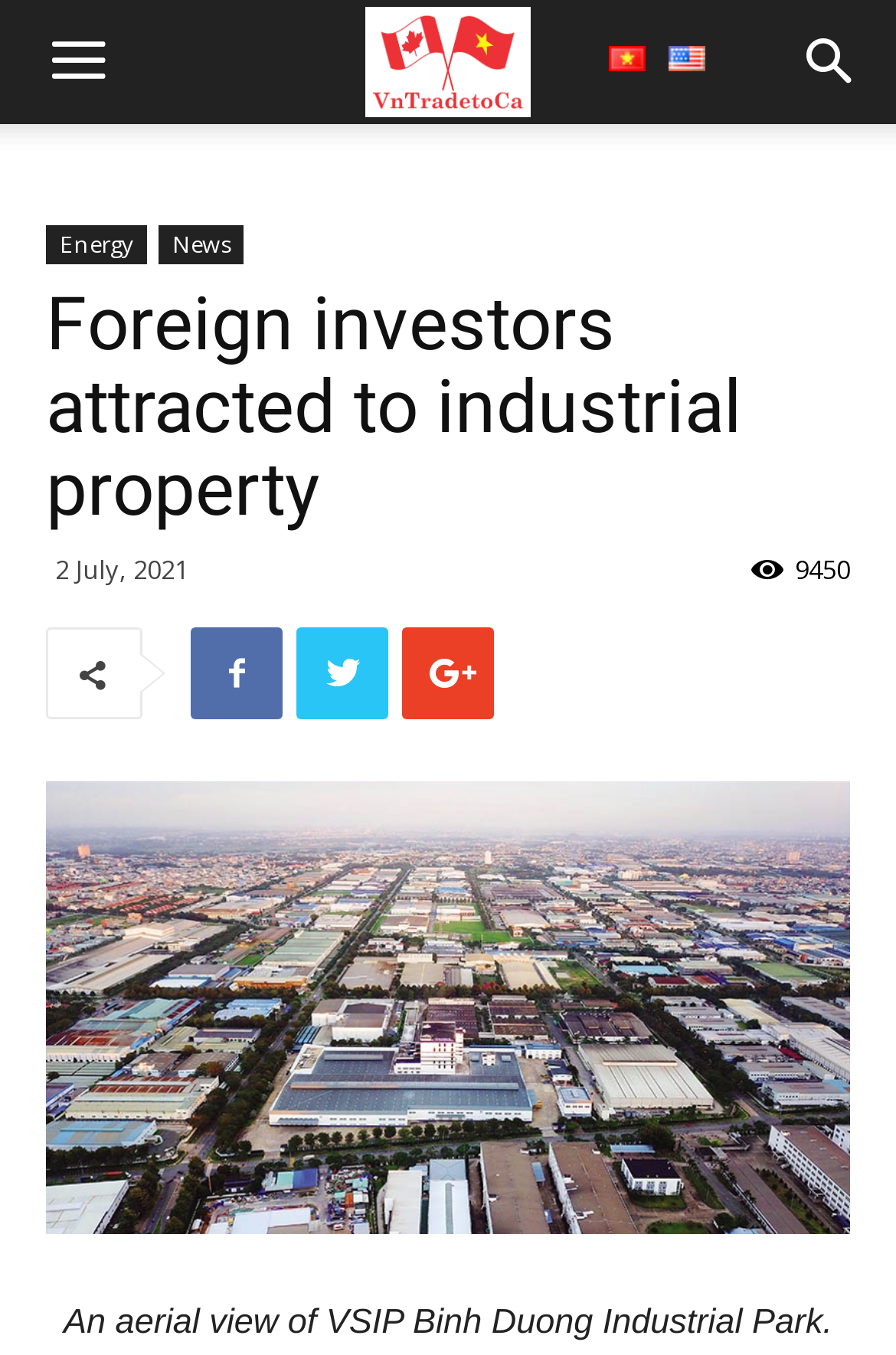What is the date of the news article?
Kindly offer a detailed explanation using the data available in the image.

The date of the news article can be found below the main heading of the webpage. It is displayed in the format 'day month, year', which in this case is '2 July, 2021'.